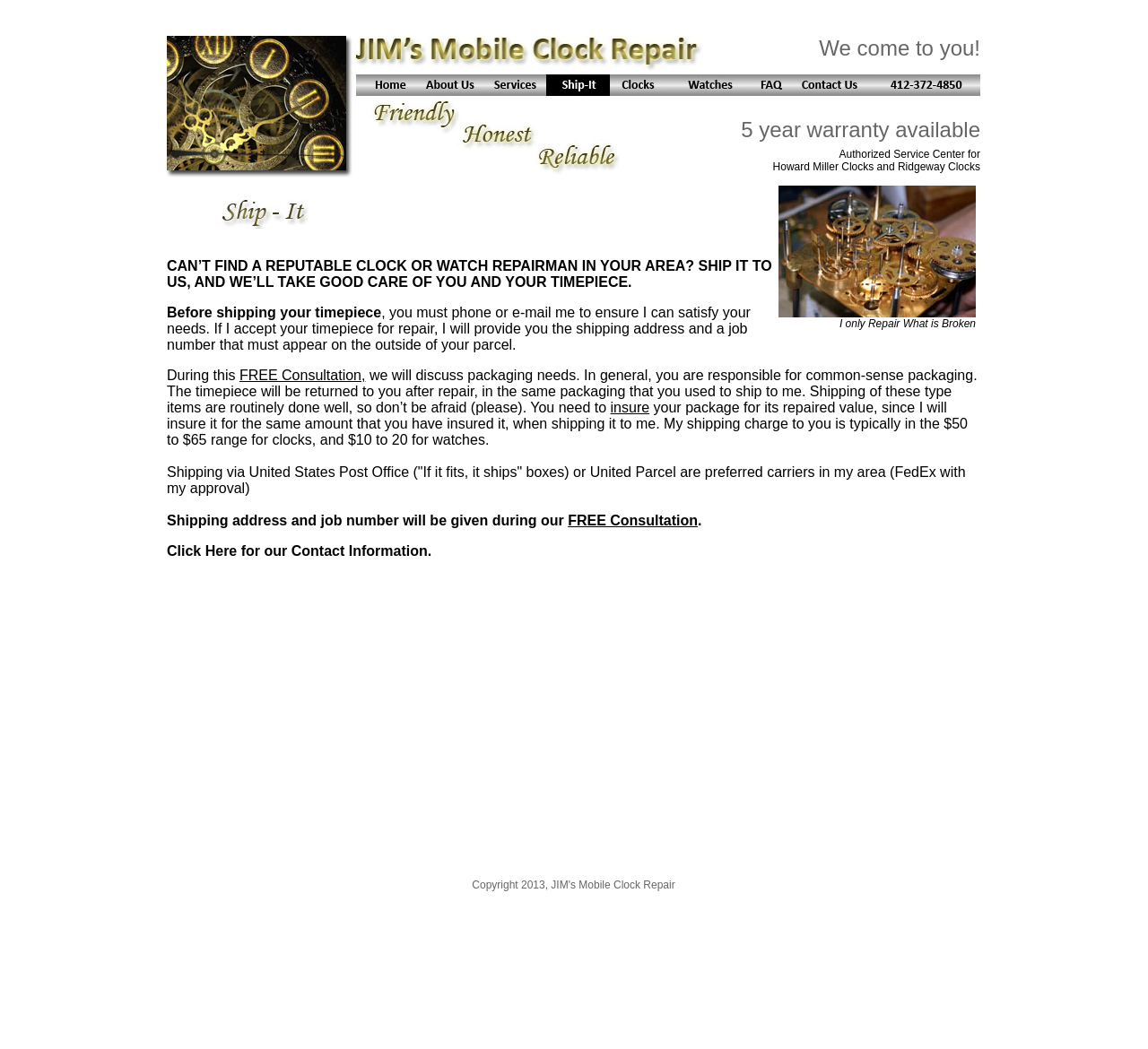What types of items can be repaired?
Please provide a single word or phrase as your answer based on the image.

Clocks and watches